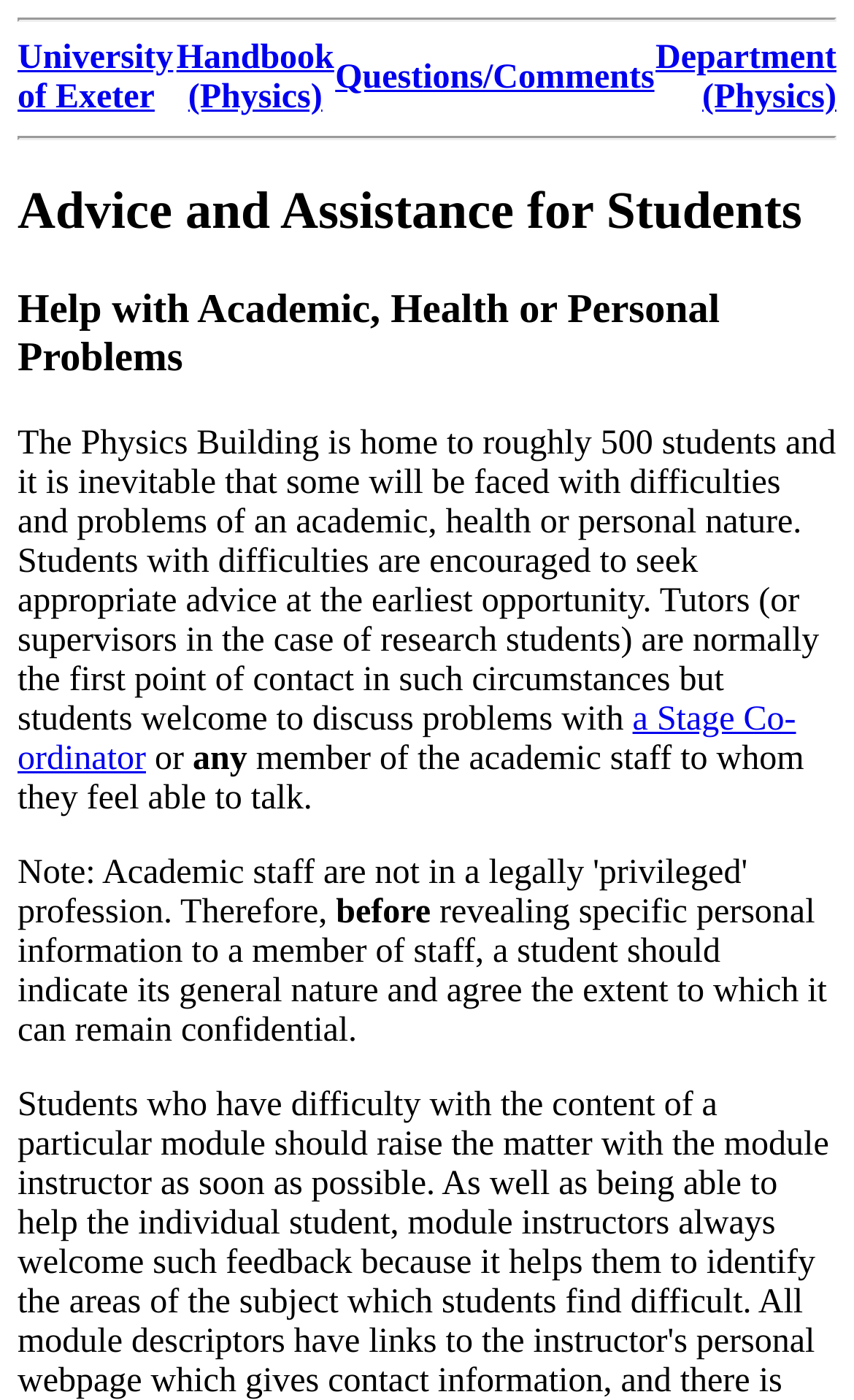Respond to the following question with a brief word or phrase:
What should students indicate before revealing personal information?

General nature of the information